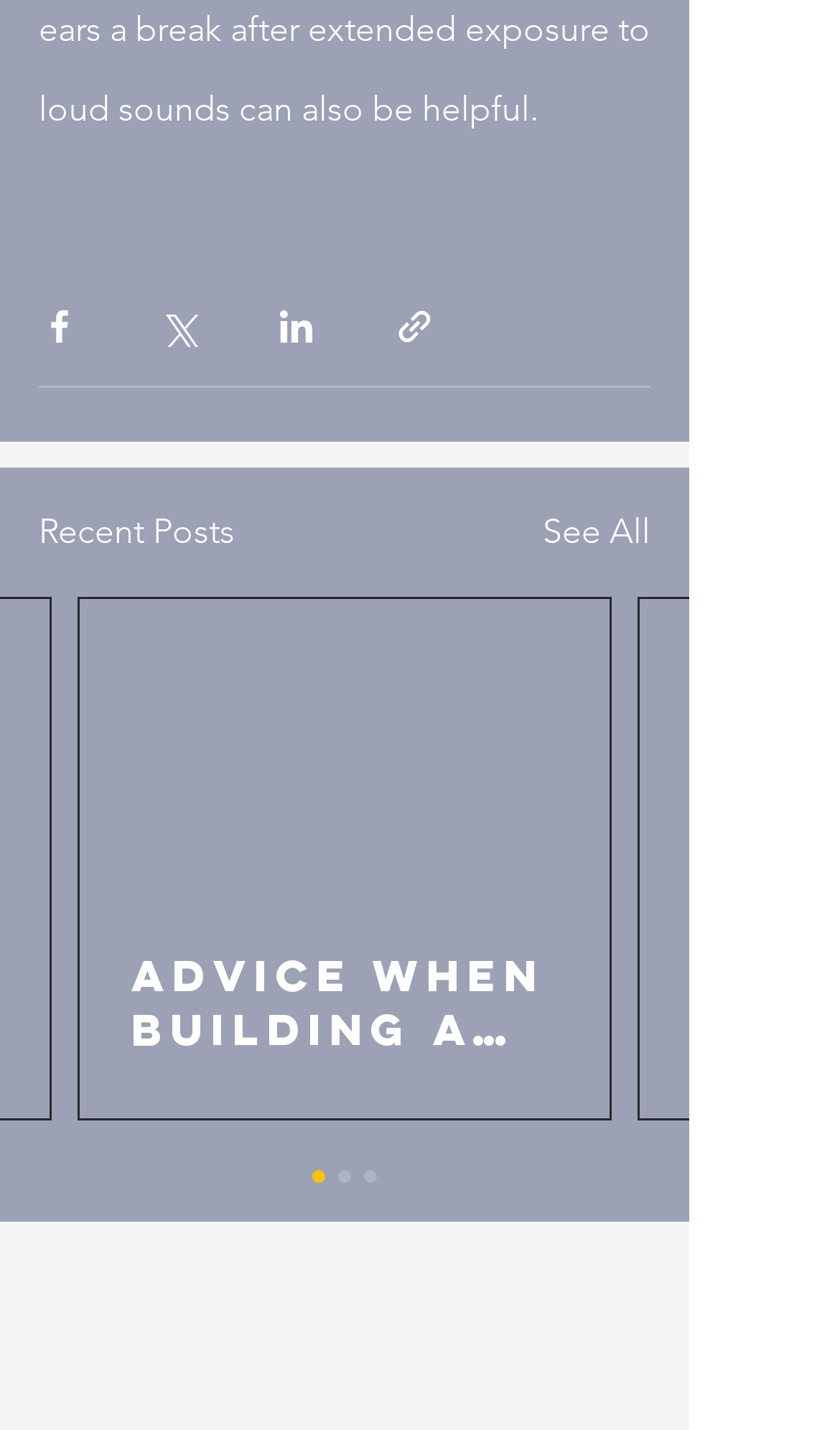Based on the element description: "See All", identify the UI element and provide its bounding box coordinates. Use four float numbers between 0 and 1, [left, top, right, bottom].

[0.646, 0.354, 0.774, 0.39]